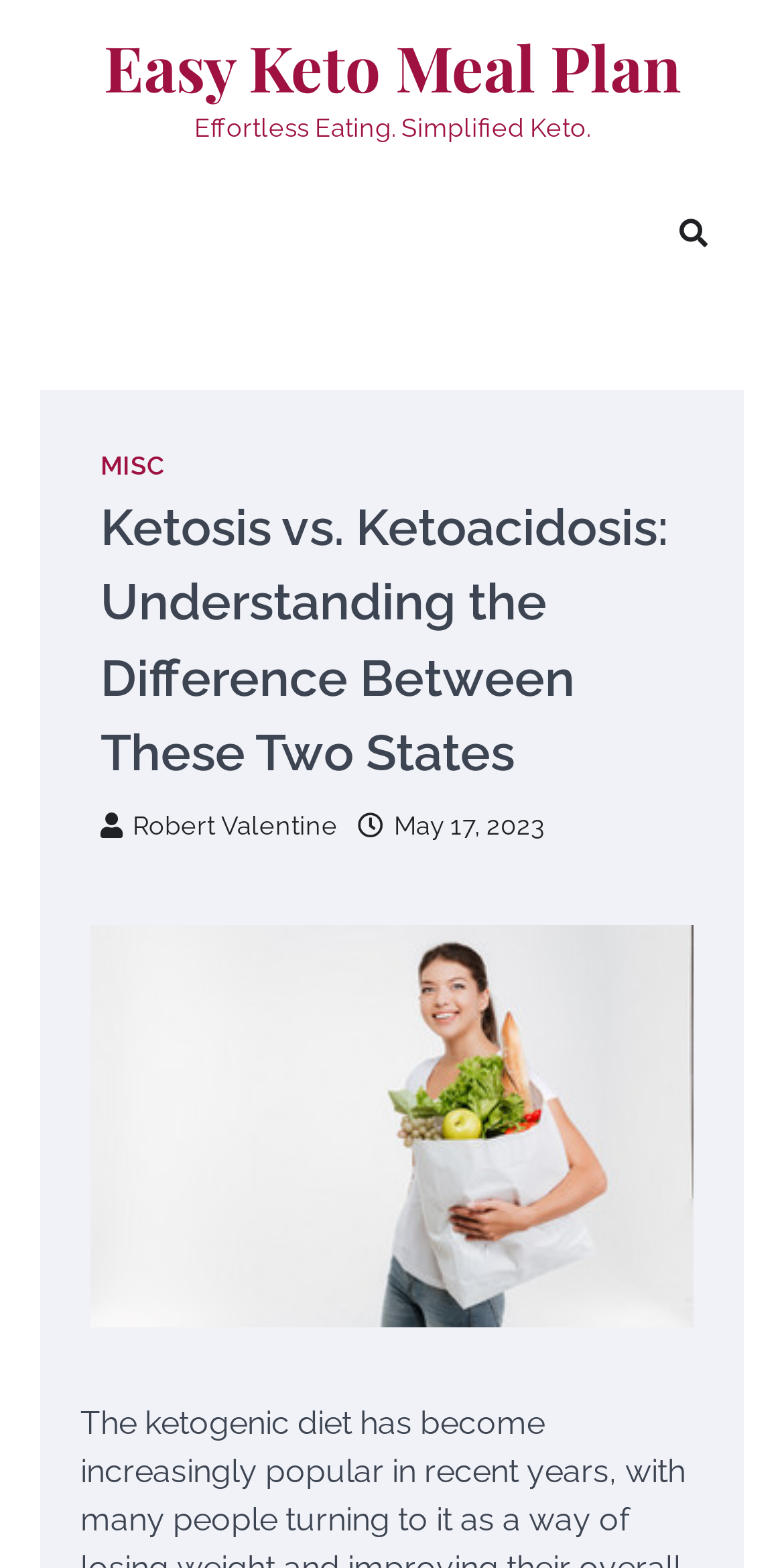When was the article published?
Using the information from the image, provide a comprehensive answer to the question.

I found a link element with the text ' May 17, 2023' which indicates the publication date of the article. The bounding box coordinates of this element are [0.456, 0.517, 0.695, 0.537].